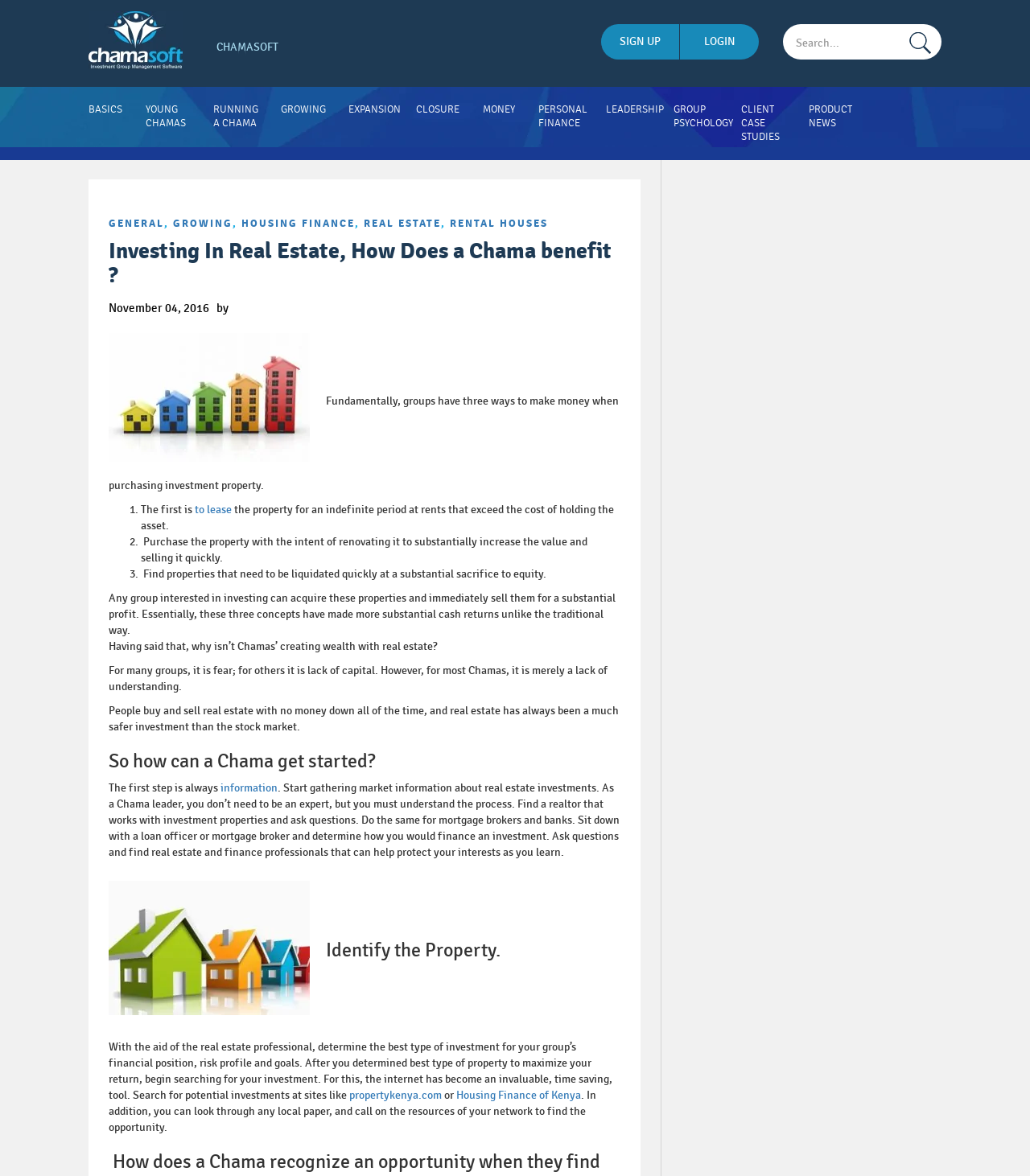Utilize the details in the image to thoroughly answer the following question: What is the name of the blog?

The name of the blog can be found at the top of the webpage, where it says 'Investing In Real Estate, How Does a Chama benefit? | ChamaBlog : ChamaBlog'.